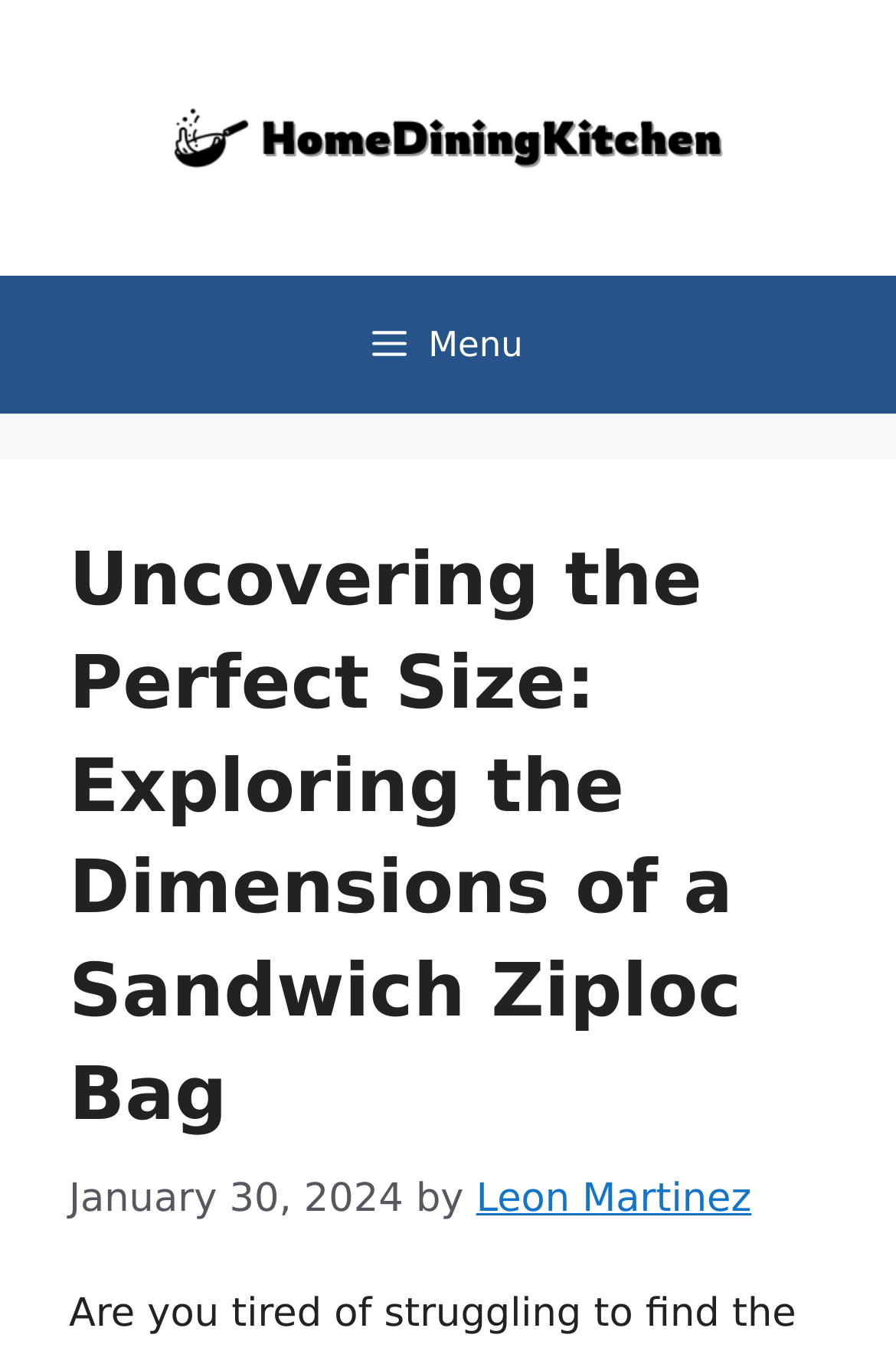Answer the question in one word or a short phrase:
What is the date of the article?

January 30, 2024